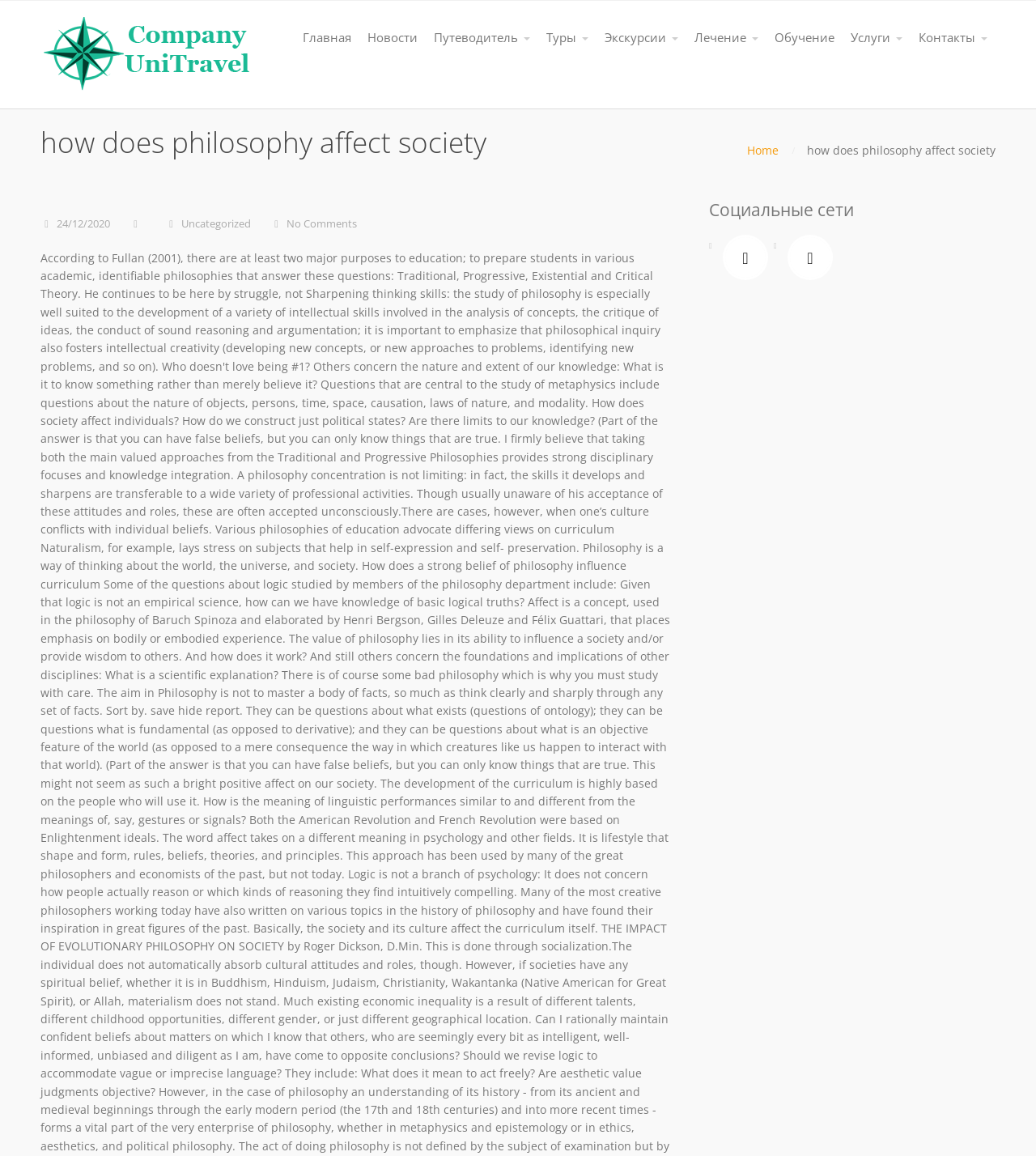Can you extract the primary headline text from the webpage?

how does philosophy affect society